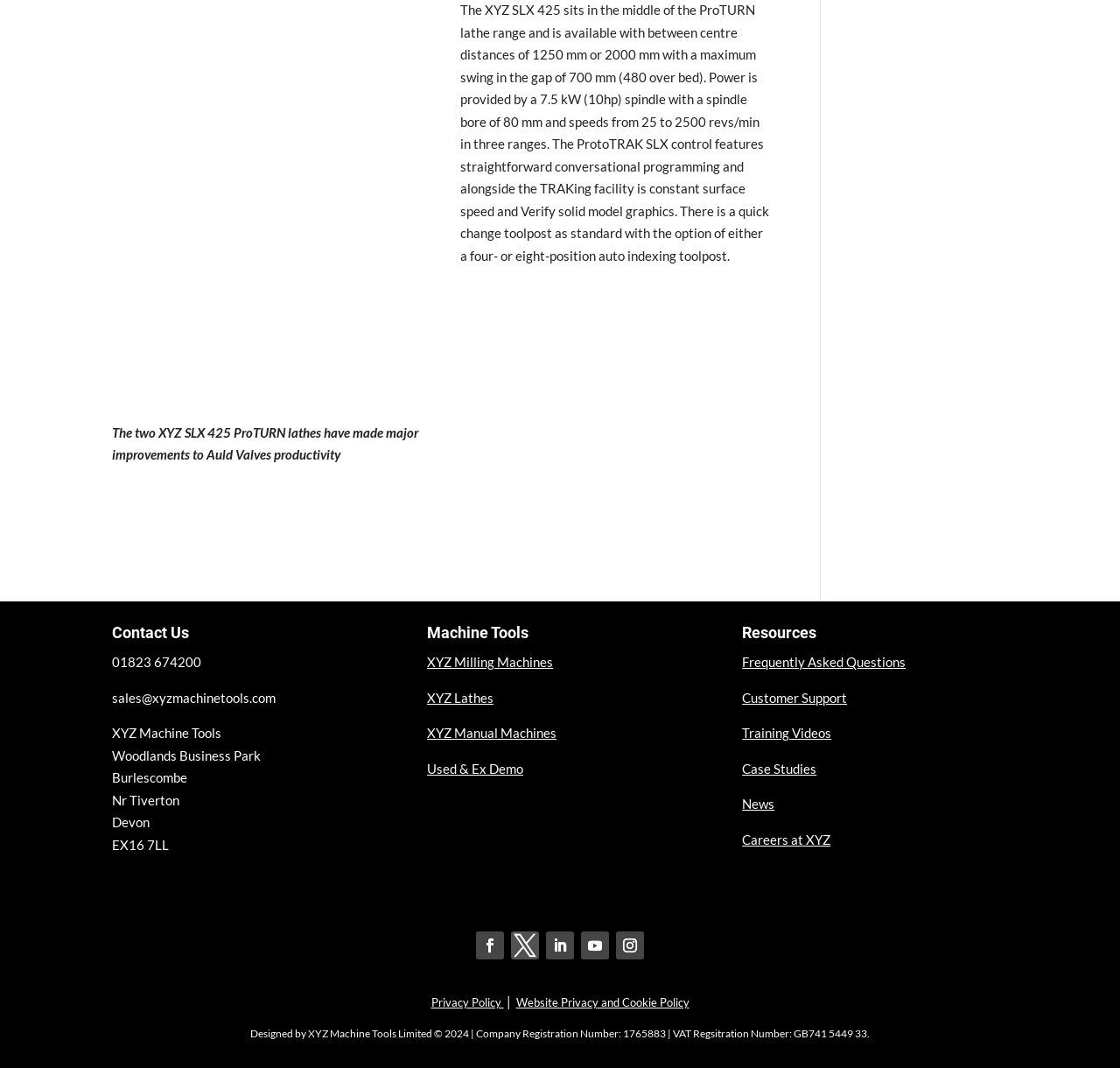What type of machines does XYZ Machine Tools offer?
Please elaborate on the answer to the question with detailed information.

I found the answer by looking at the 'Machine Tools' section of the webpage, which lists the different types of machines offered by XYZ Machine Tools, including Milling Machines, Lathes, and Manual Machines.